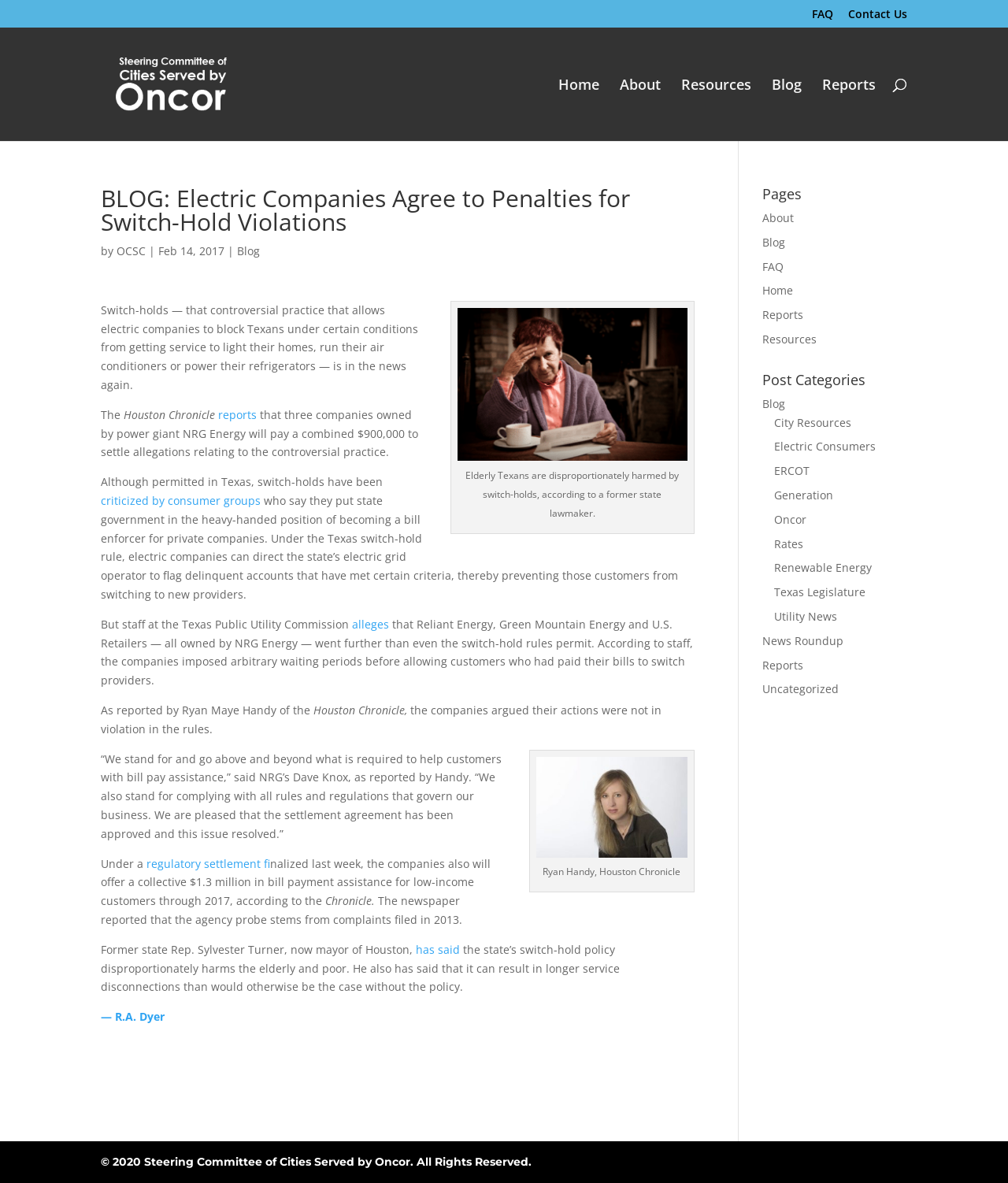What is the topic of the blog post?
Utilize the information in the image to give a detailed answer to the question.

The topic of the blog post is switch-holds, which is a controversial practice that allows electric companies to block Texans under certain conditions from getting service to light their homes, run their air conditioners or power their refrigerators.